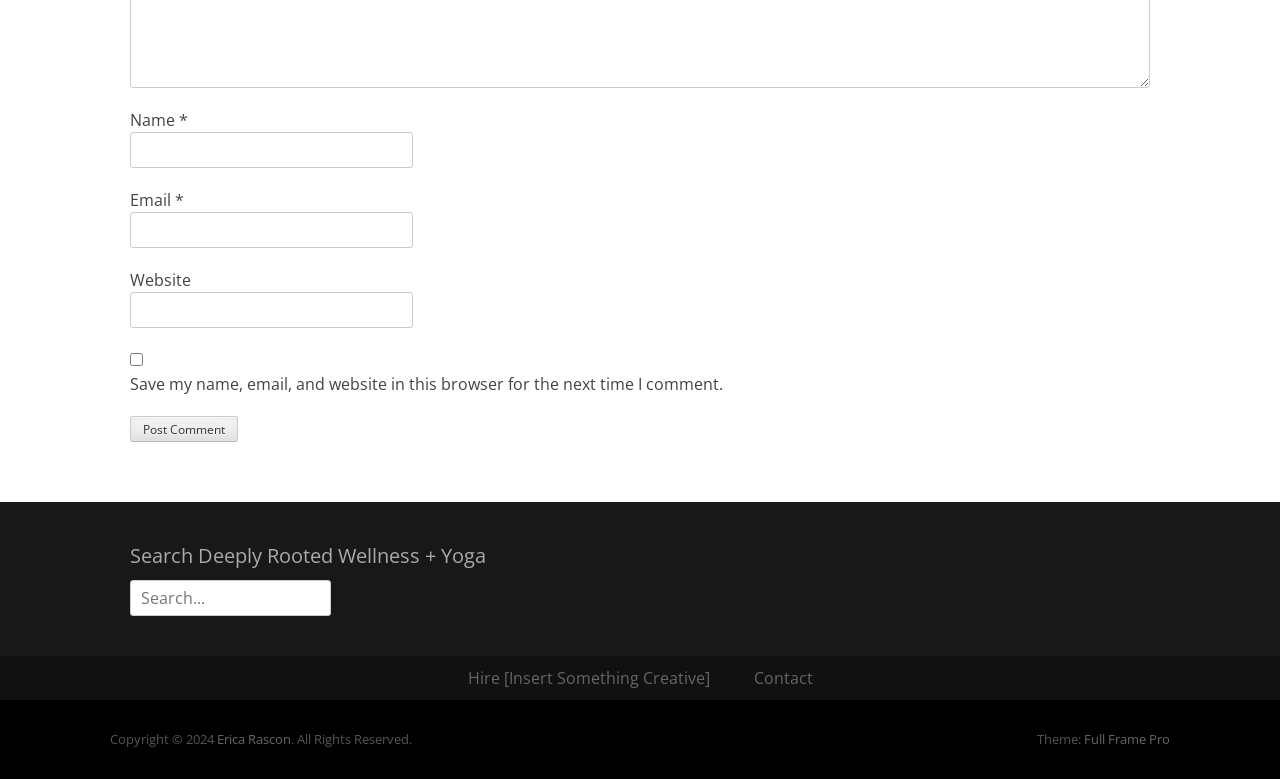How many links are in the footer menu?
Provide a detailed and well-explained answer to the question.

The footer menu contains four links: 'Skip to content', 'Hire [Insert Something Creative]', 'Contact', and 'Erica Rascon'.